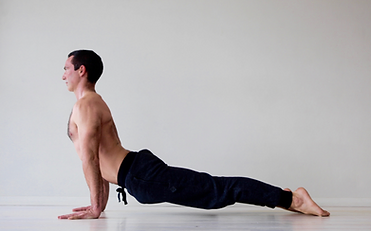What is the practitioner's core engagement like?
Using the information from the image, answer the question thoroughly.

The caption explicitly states that the individual displays a strong engagement of his core while lifting his torso and chest upwards, indicating that his core muscles are actively engaged to support the pose.